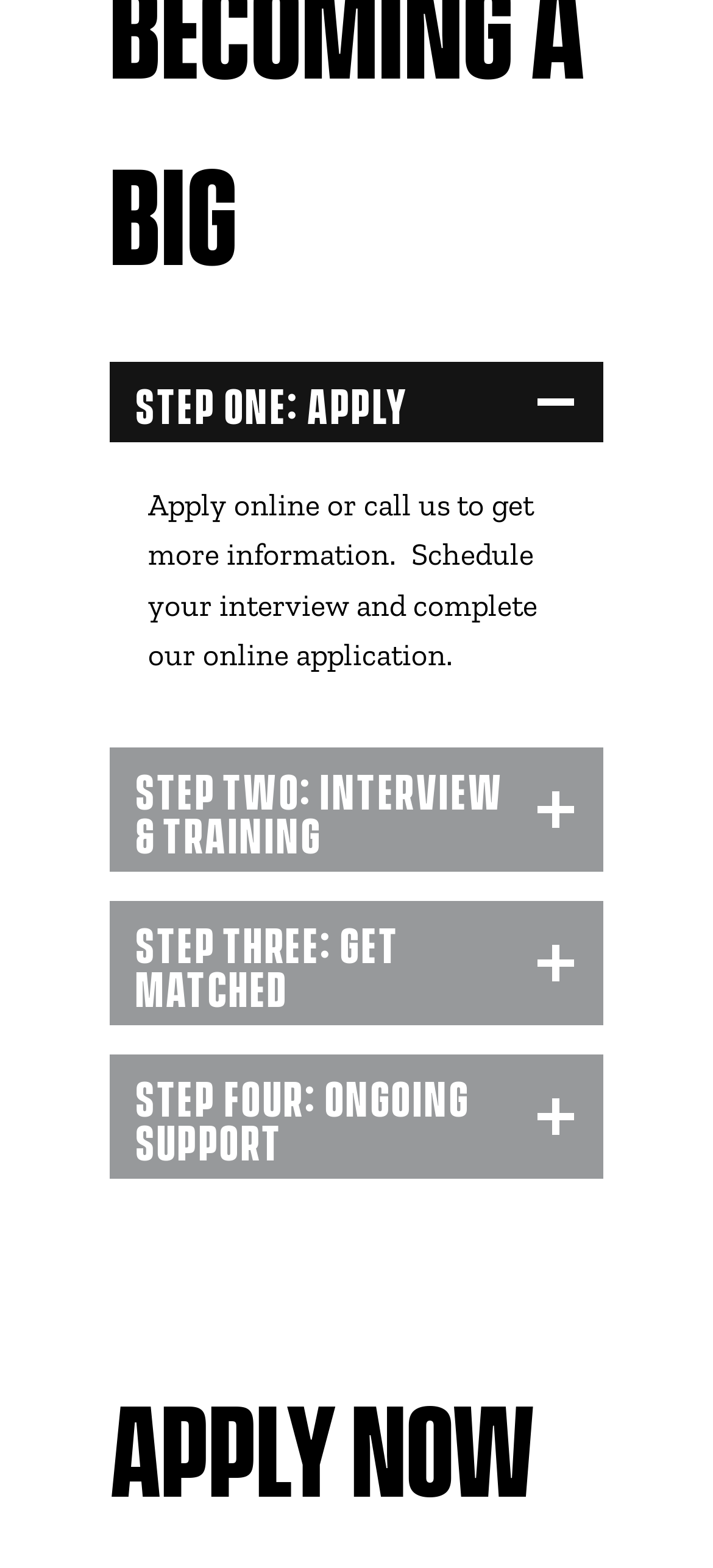Answer the question below with a single word or a brief phrase: 
What is the relationship between the buttons and the regions?

The buttons control the regions